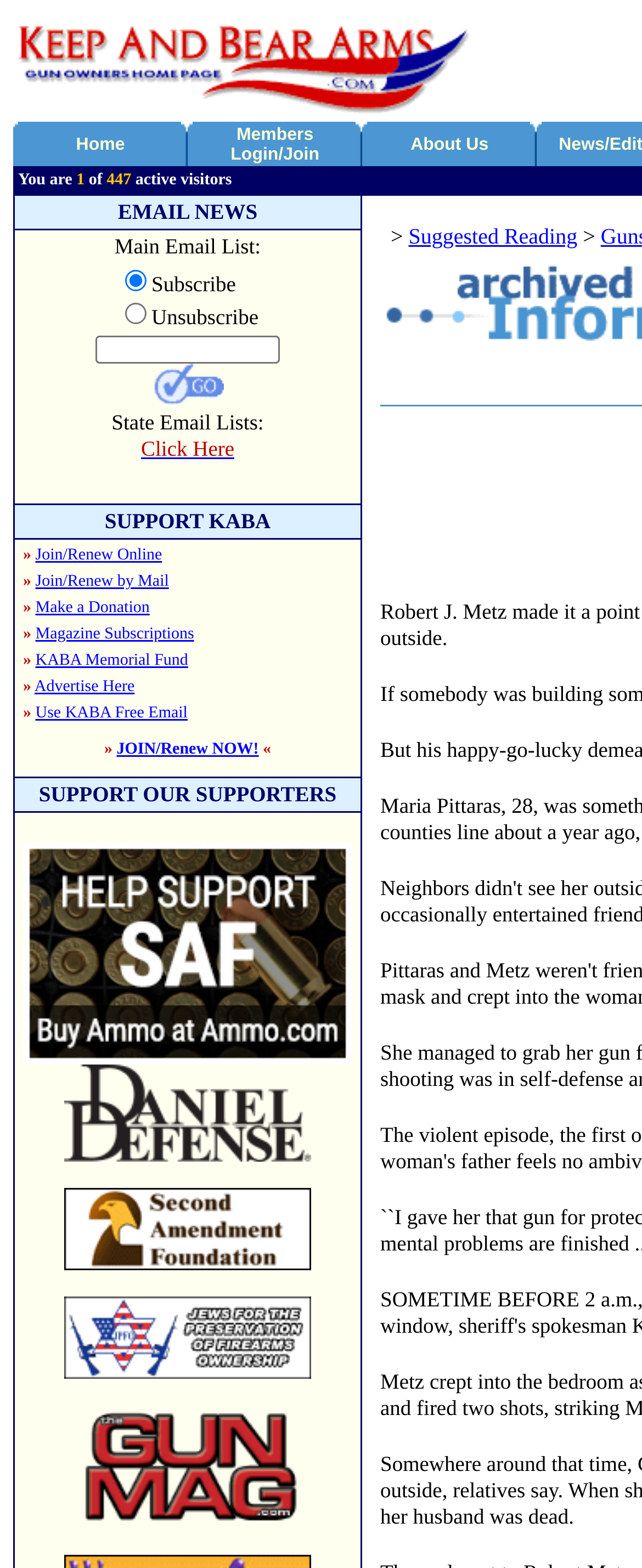Based on the image, give a detailed response to the question: How many ways are there to support KABA?

The webpage lists several ways to support KABA, including 'Join/Renew Online', 'Join/Renew by Mail', 'Make a Donation', and a few others. By counting these options, we can determine that there are 7 ways to support KABA.